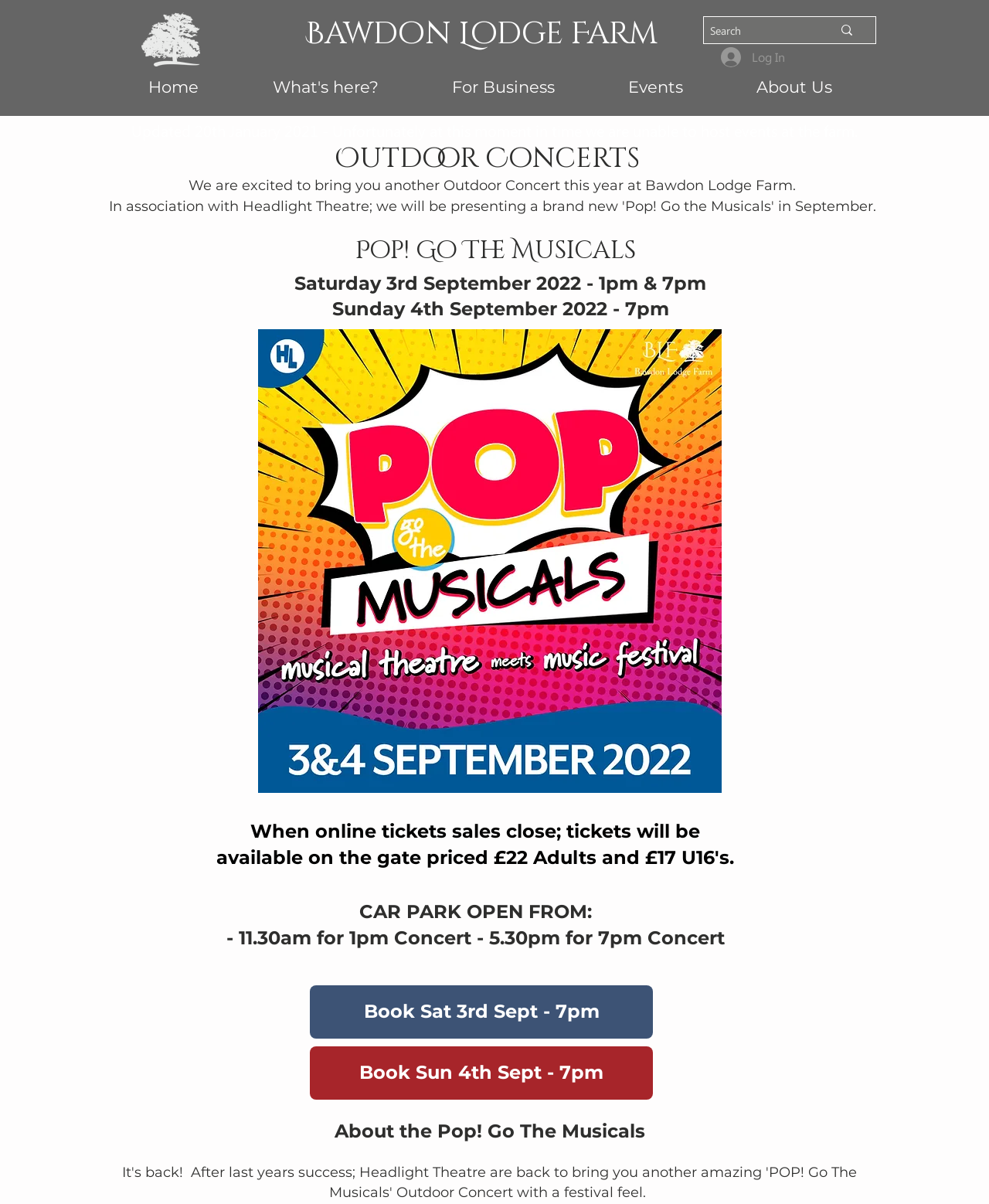Find and specify the bounding box coordinates that correspond to the clickable region for the instruction: "Log in to the website".

[0.718, 0.035, 0.805, 0.06]